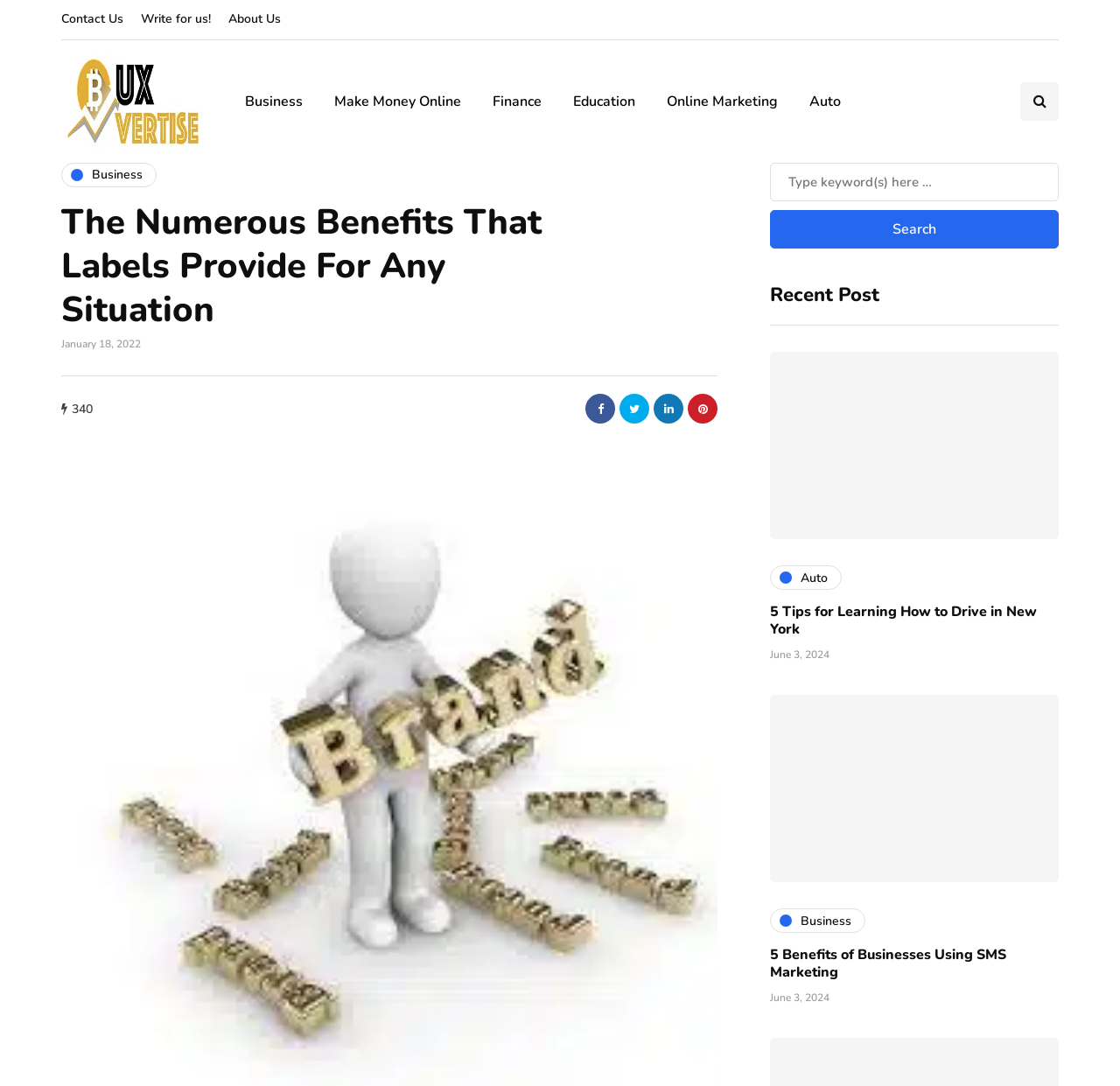Please identify the bounding box coordinates of the clickable area that will fulfill the following instruction: "View the Business category". The coordinates should be in the format of four float numbers between 0 and 1, i.e., [left, top, right, bottom].

[0.205, 0.075, 0.284, 0.111]